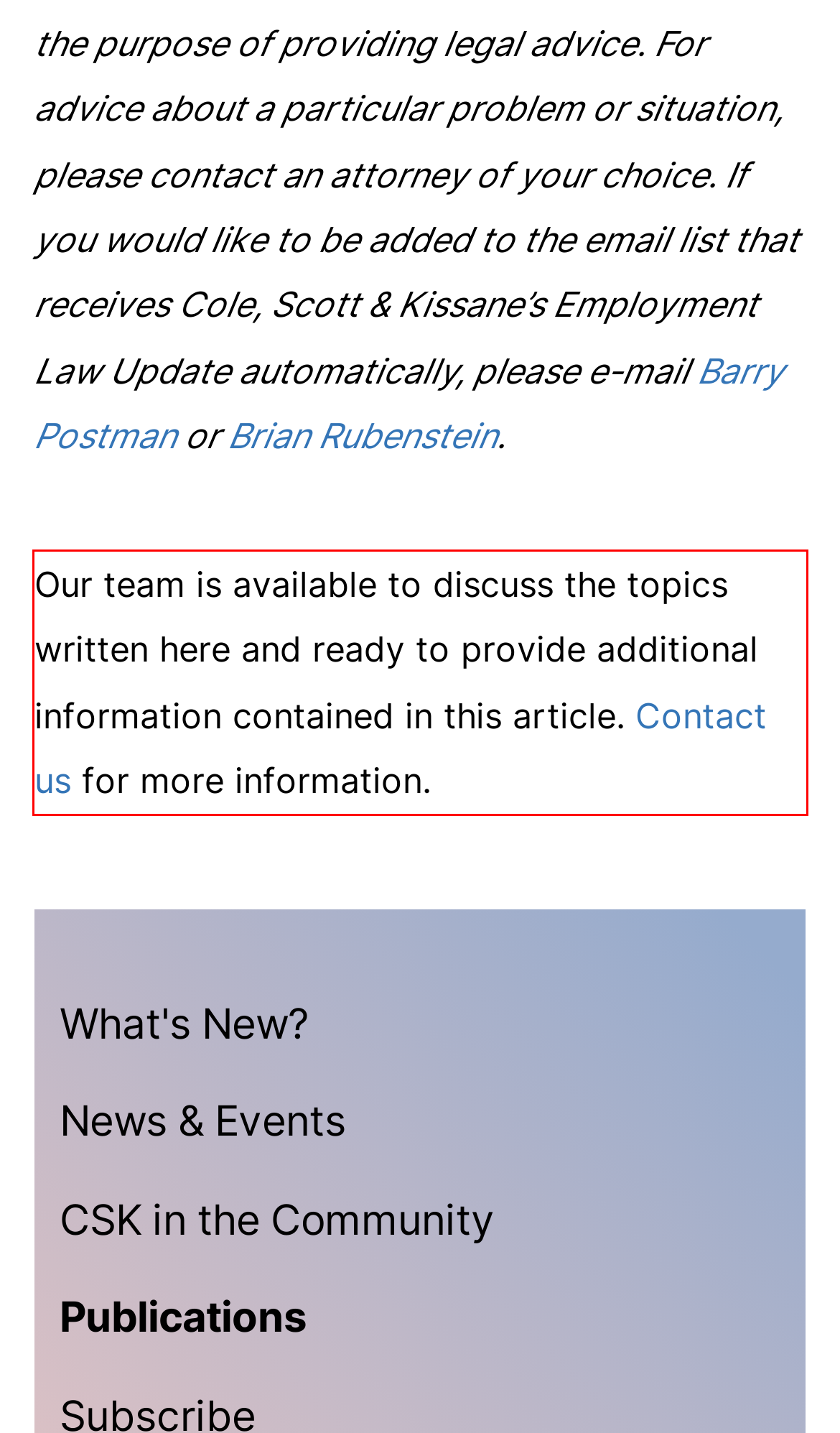Locate the red bounding box in the provided webpage screenshot and use OCR to determine the text content inside it.

Our team is available to discuss the topics written here and ready to provide additional information contained in this article. Contact us for more information.